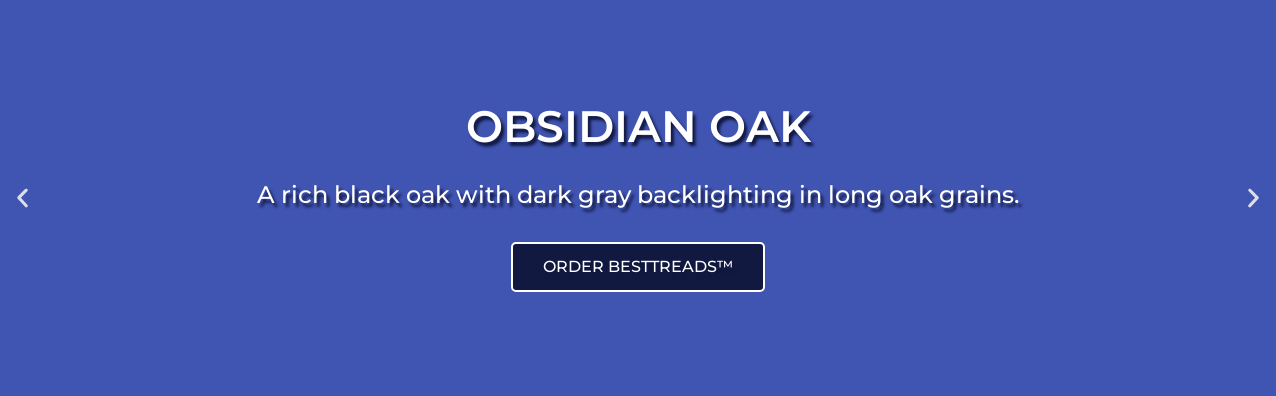What is the background color of the image?
Based on the screenshot, answer the question with a single word or phrase.

Deep blue